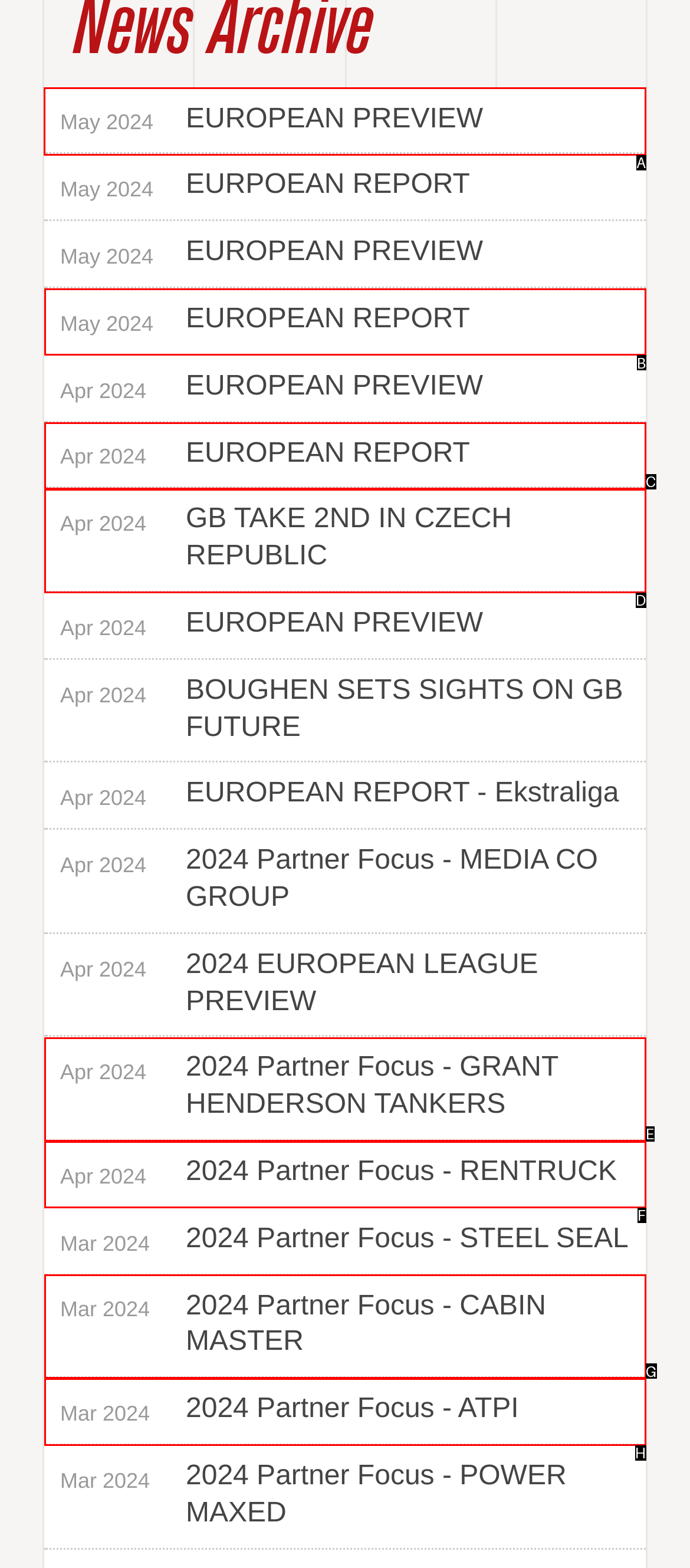Choose the HTML element to click for this instruction: View May 2024 European Preview Answer with the letter of the correct choice from the given options.

A